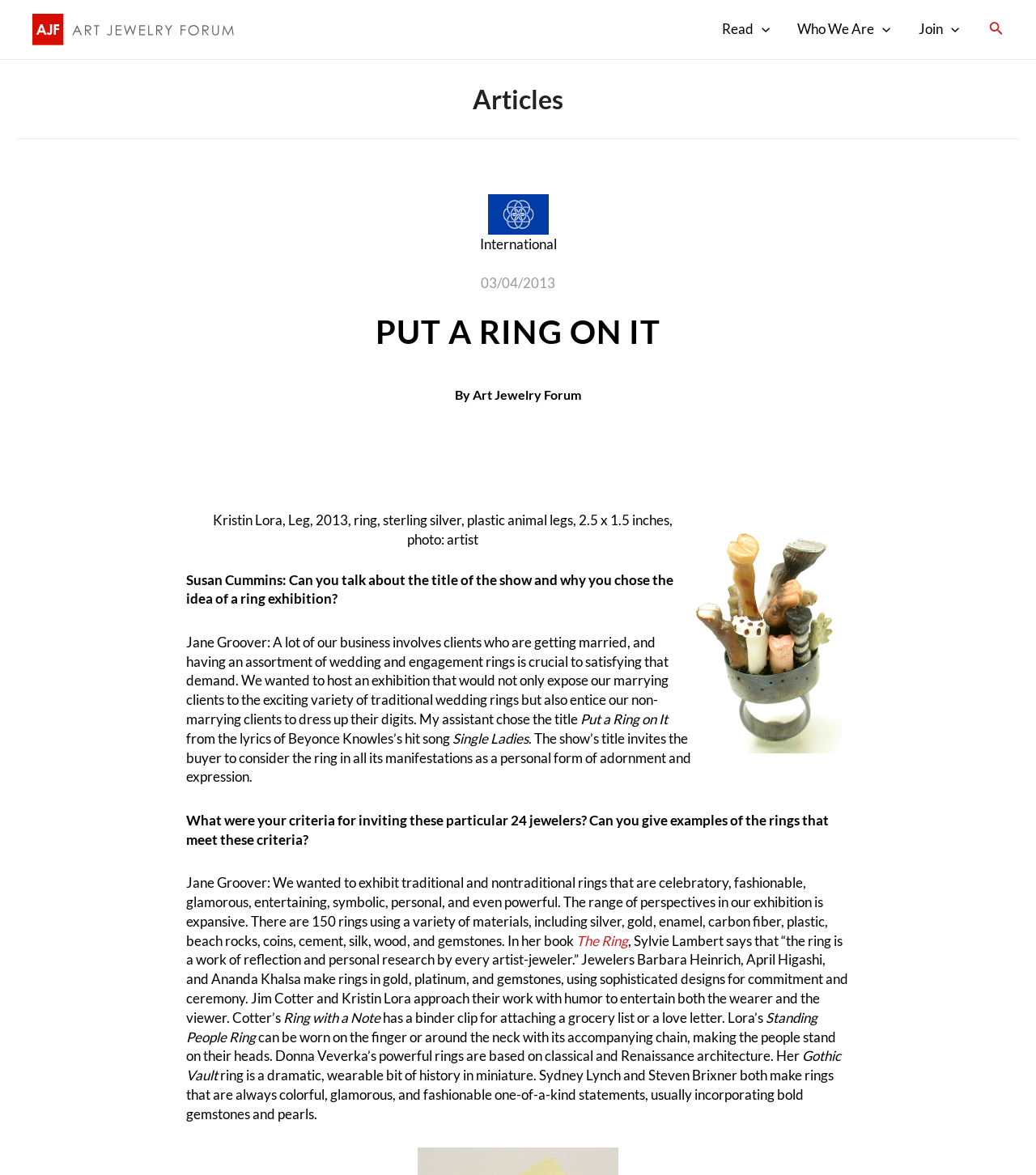Locate the bounding box coordinates of the element's region that should be clicked to carry out the following instruction: "Search using the search icon". The coordinates need to be four float numbers between 0 and 1, i.e., [left, top, right, bottom].

[0.955, 0.016, 0.969, 0.034]